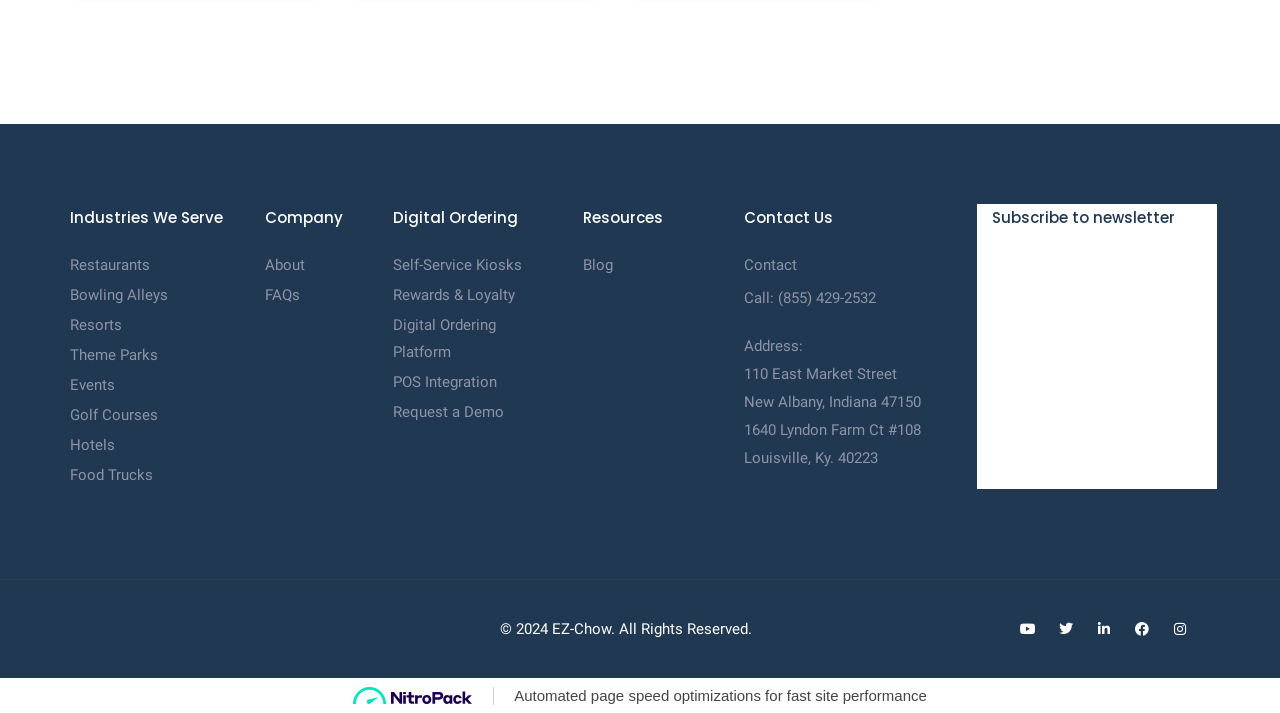Answer the question using only a single word or phrase: 
What is the purpose of the 'Request a Demo' link?

To request a demo of EZ-Chow's digital ordering platform